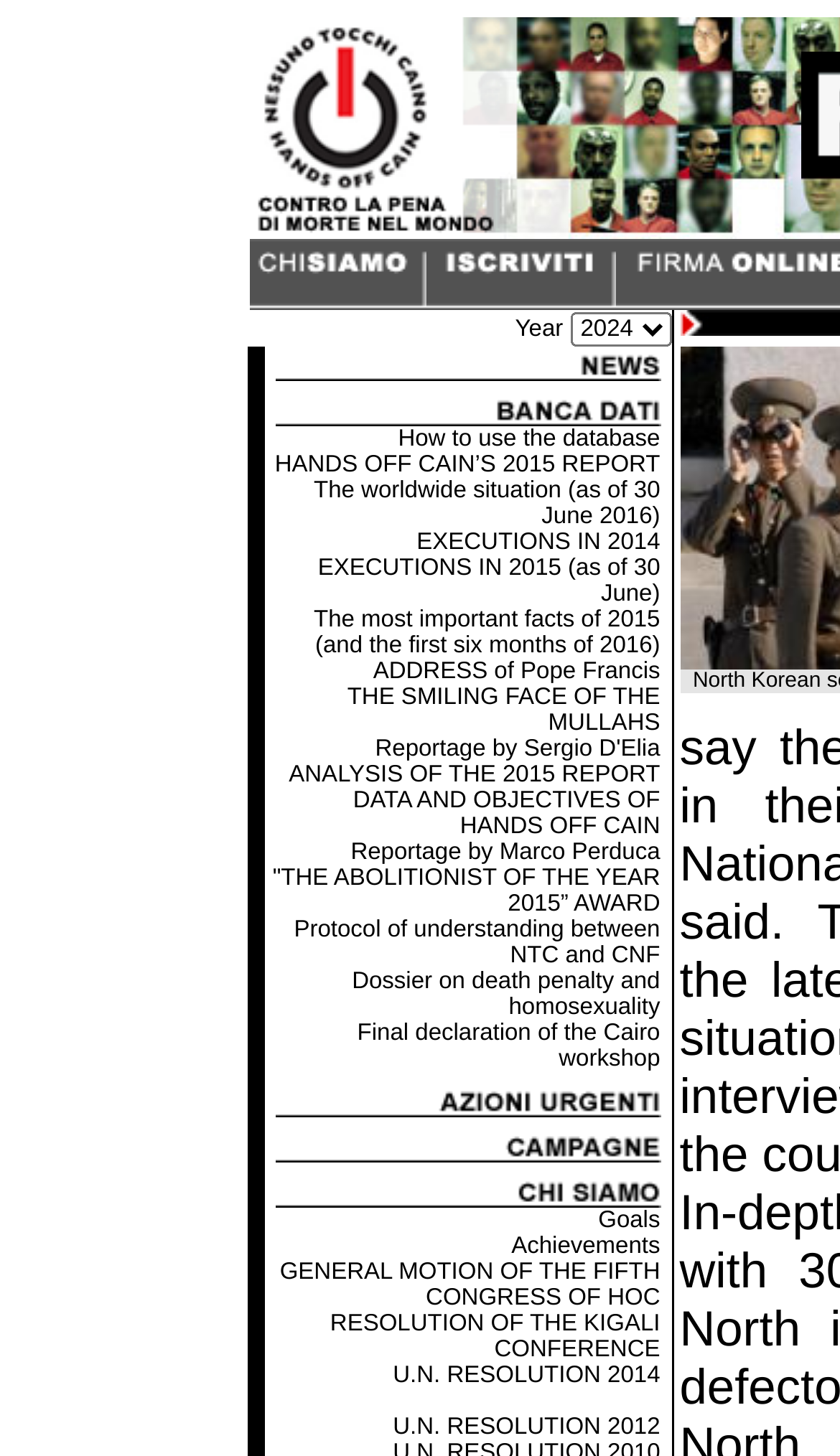Create a full and detailed caption for the entire webpage.

The webpage appears to be a news article or a report about North Korea, with a focus on executions. The title "NORTH KOREA: 76% OF NORTH DEFECTORS SAW EXECUTIONS" is prominently displayed at the top of the page.

Below the title, there are three images aligned horizontally, each with a link and an image description. These images seem to be related to the topic of North Korea and executions.

Further down the page, there is a table with a header row that contains the text "Year 2024". The table has multiple rows, each containing a link with a descriptive text, such as "How to use the database", "HANDS OFF CAIN’S 2015 REPORT", and "EXECUTIONS IN 2014". These links appear to be related to reports, databases, or articles about executions and human rights.

The page also contains a grid of rows, each containing a link with a descriptive text, such as "The worldwide situation (as of 30 June 2016)", "ADDRESS of Pope Francis", and "THE SMILING FACE OF THE MULLAHS". These links seem to be related to reports, articles, or speeches about human rights, executions, and related topics.

There are a total of 23 rows in the grid, each with a link and a descriptive text. The links appear to be organized in a logical order, with related topics grouped together.

Overall, the webpage appears to be a collection of reports, articles, and links related to human rights, executions, and North Korea.